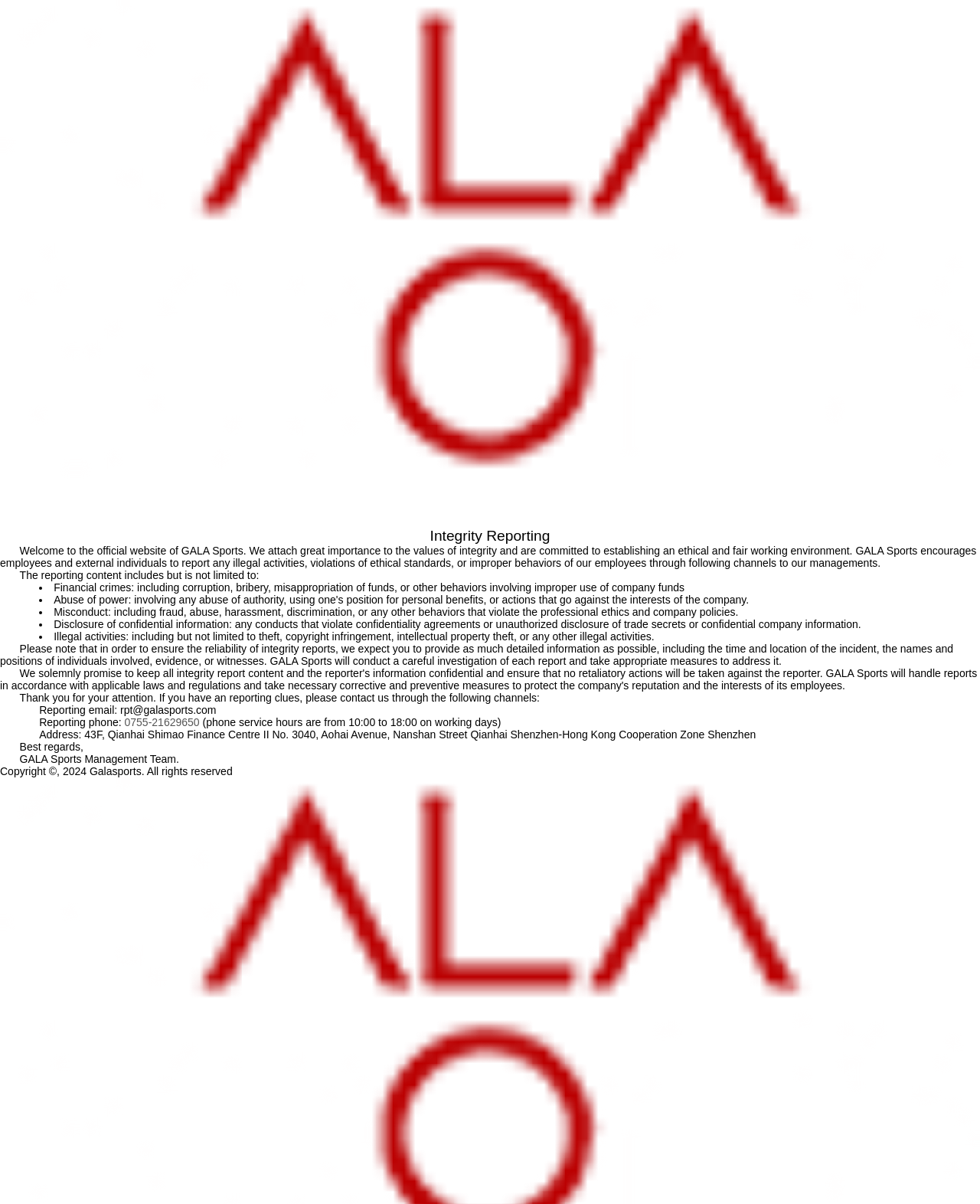Write a detailed summary of the webpage, including text, images, and layout.

The webpage is the official website of GALA Sports, with a focus on integrity reporting. At the top, there is a welcome message that explains the company's commitment to establishing an ethical and fair working environment. Below this message, there is a paragraph that encourages employees and external individuals to report any illegal activities, violations of ethical standards, or improper behaviors of GALA Sports employees through various channels.

Following this, there is a list of reporting content, which includes financial crimes, misconduct, disclosure of confidential information, and illegal activities. Each item in the list is marked with a bullet point and provides a brief description of the type of behavior that should be reported.

Below the list, there is a note that emphasizes the importance of providing detailed information when making a report, including the time and location of the incident, names and positions of individuals involved, evidence, and witnesses. The company assures that each report will be carefully investigated and addressed accordingly.

The webpage then provides contact information for reporting, including an email address, phone number, and physical address. The phone service hours are also specified, from 10:00 to 18:00 on working days. 

At the bottom of the page, there is a closing message from the GALA Sports Management Team, followed by a copyright notice.